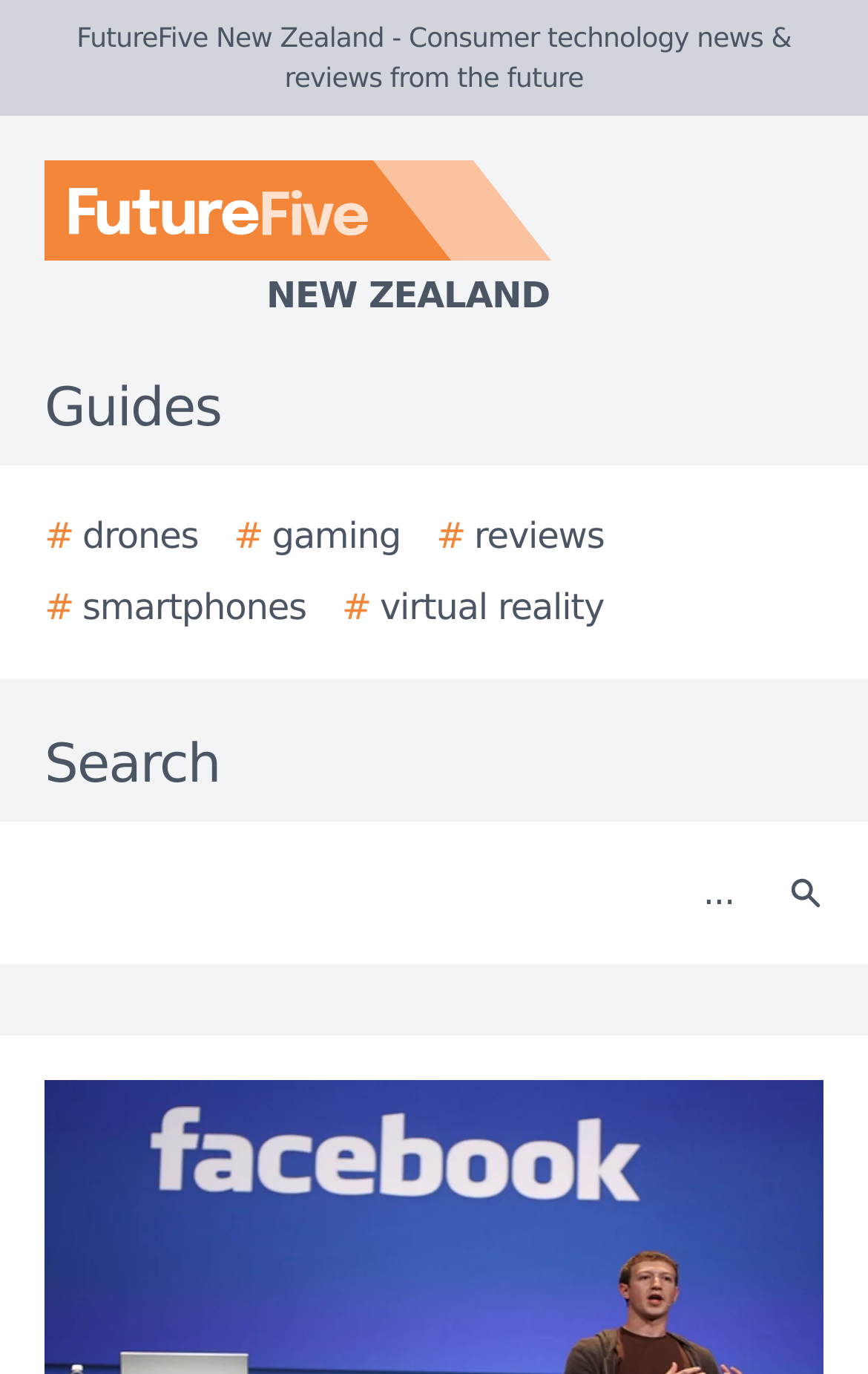Identify the bounding box for the UI element specified in this description: "# reviews". The coordinates must be four float numbers between 0 and 1, formatted as [left, top, right, bottom].

[0.503, 0.371, 0.696, 0.41]